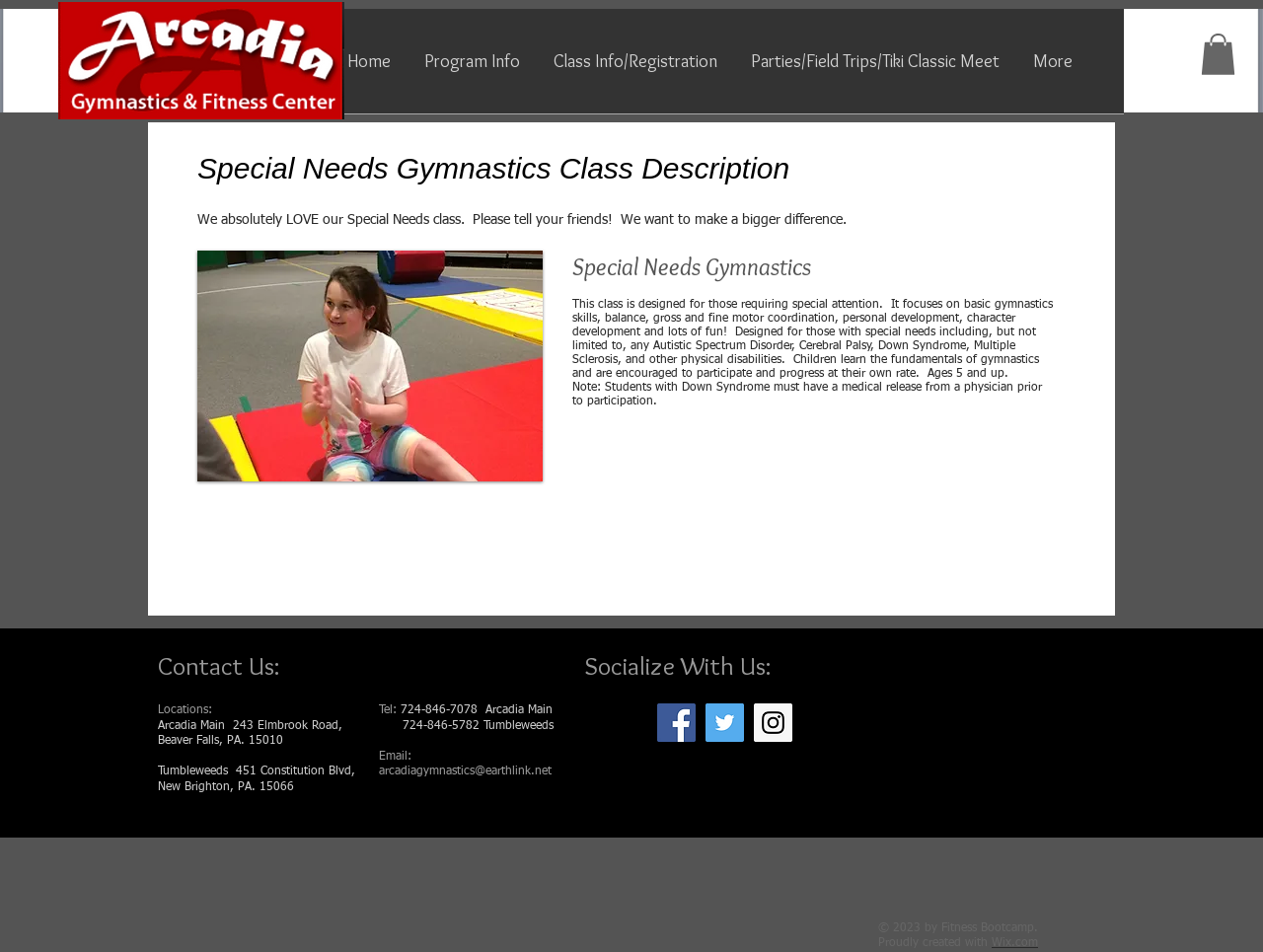Answer the question with a single word or phrase: 
What is the age range for the Special Needs Gymnastics class?

5 and up